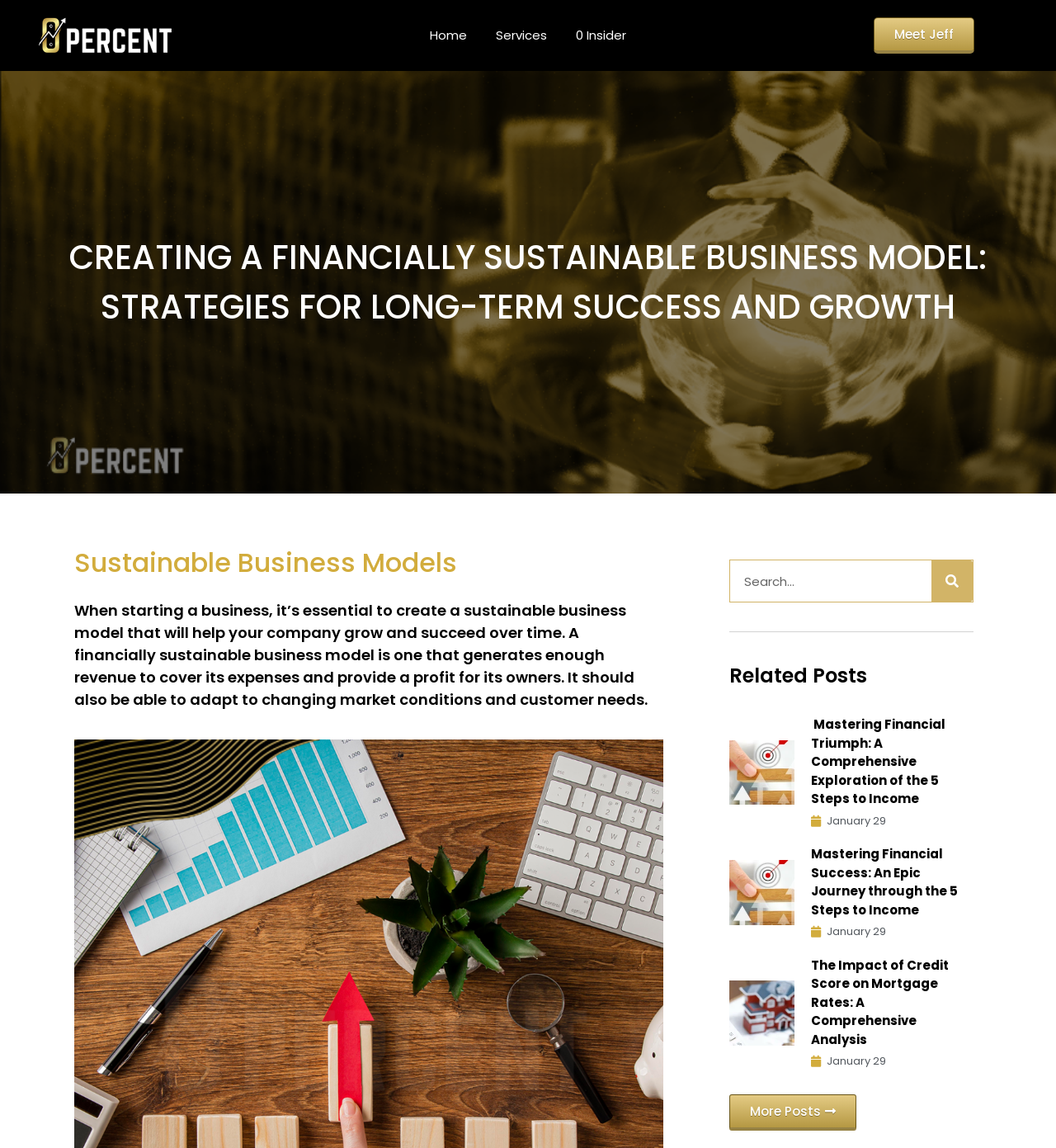Determine the heading of the webpage and extract its text content.

CREATING A FINANCIALLY SUSTAINABLE BUSINESS MODEL: STRATEGIES FOR LONG-TERM SUCCESS AND GROWTH